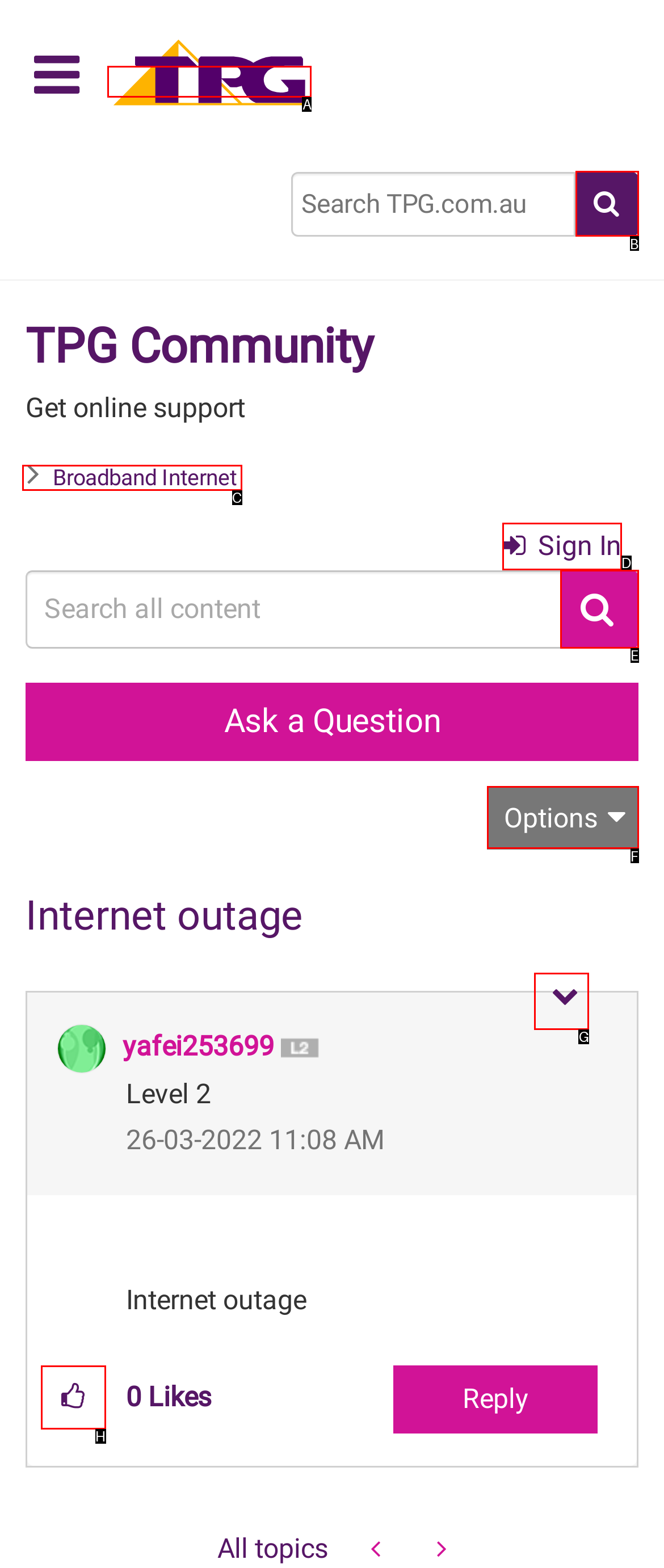Select the HTML element that should be clicked to accomplish the task: Go to home page Reply with the corresponding letter of the option.

A